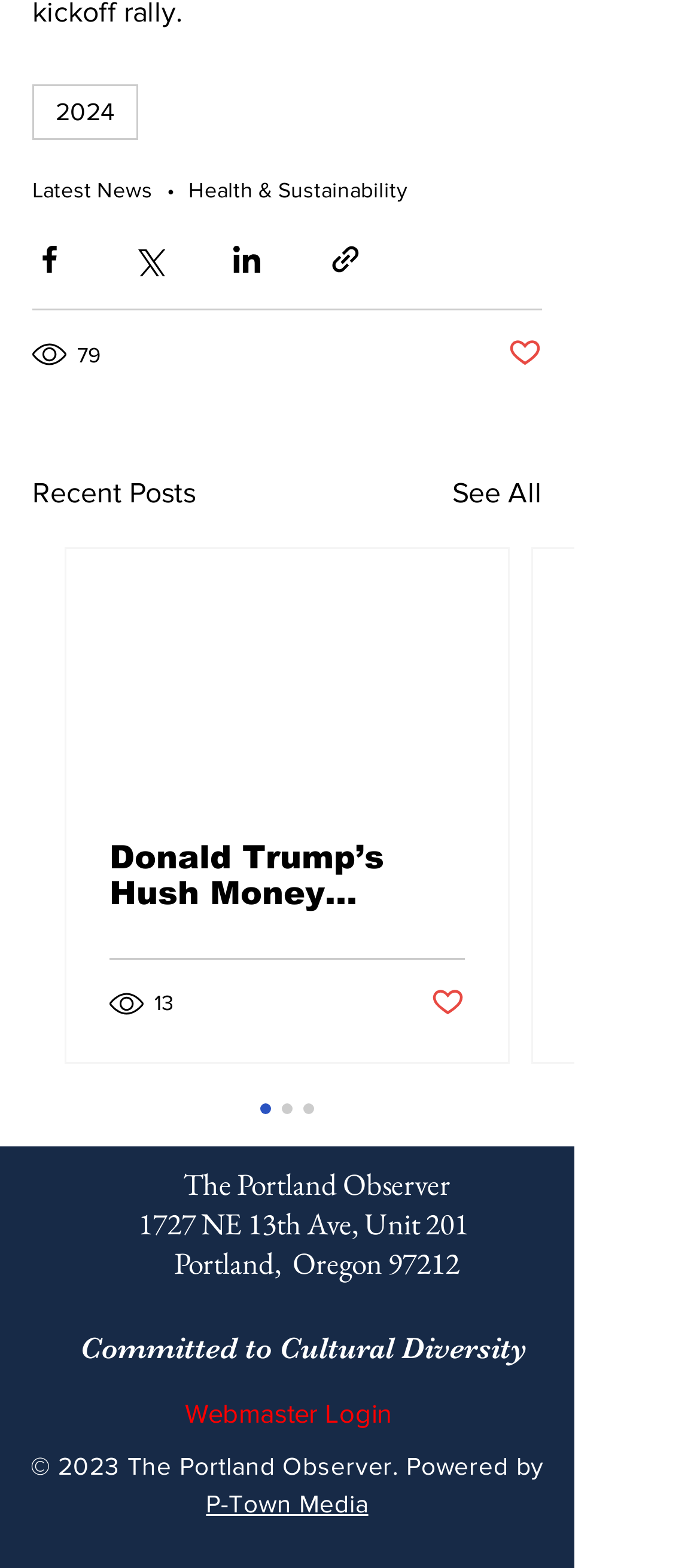What is the address of the publication?
Analyze the image and provide a thorough answer to the question.

I found the address of the publication by looking at the heading element with the text 'The Portland Observer' located at the bottom of the page, which includes the address.